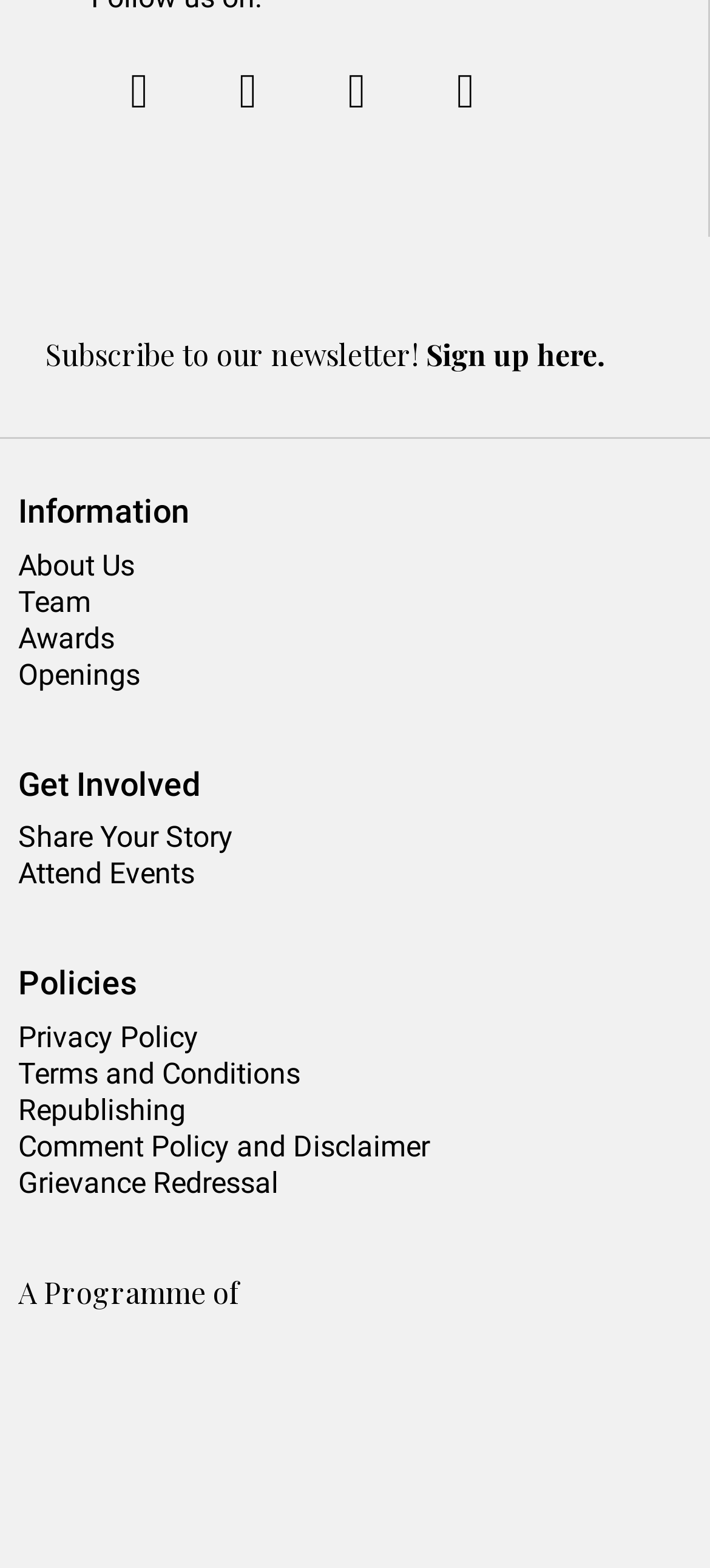What are the main sections on the page?
Please ensure your answer to the question is detailed and covers all necessary aspects.

I identified three main sections on the page, which are 'Information', 'Get Involved', and 'Policies', each with its own set of links and subheadings.